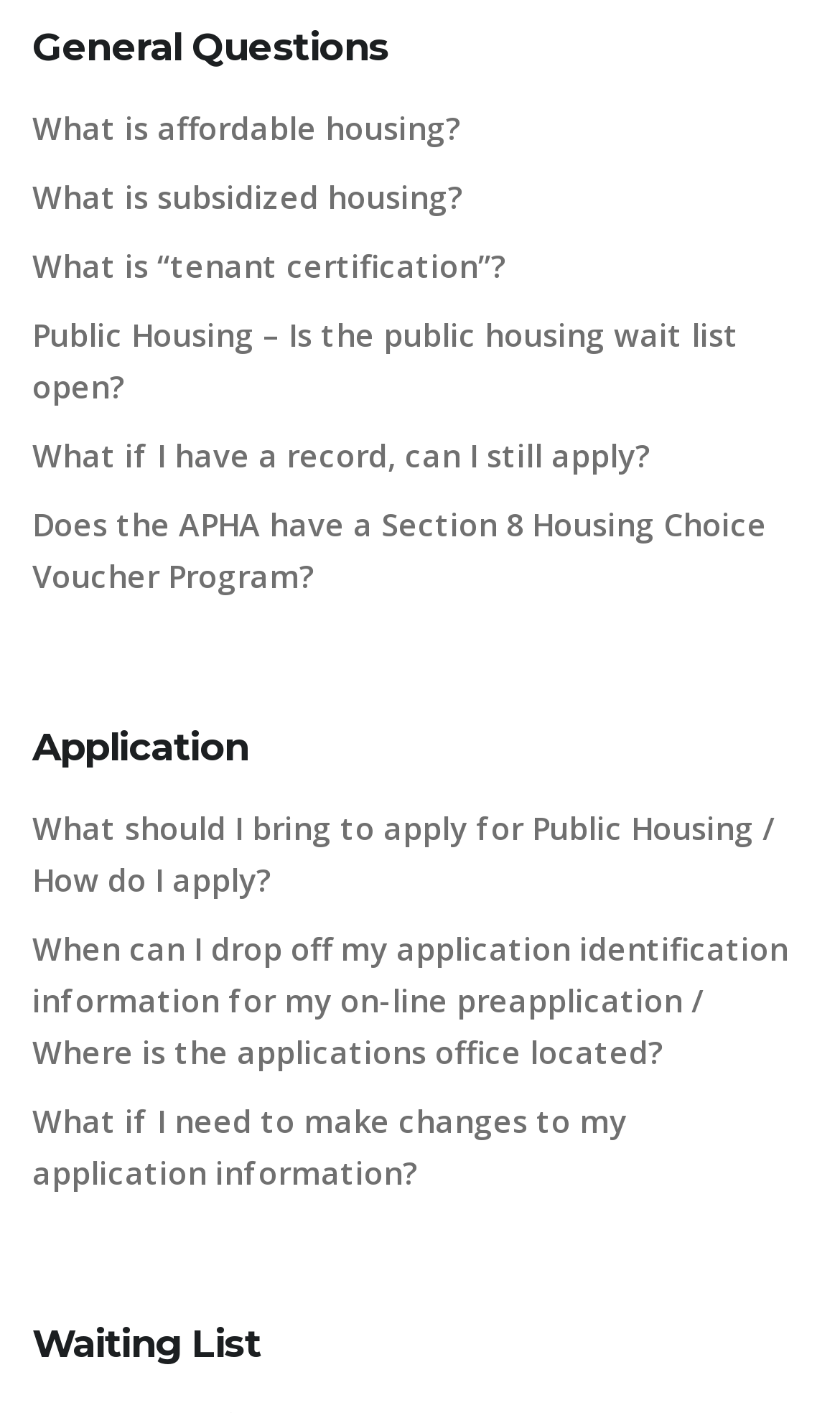Please determine the bounding box coordinates for the element with the description: "What is “tenant certification”?".

[0.038, 0.174, 0.603, 0.203]